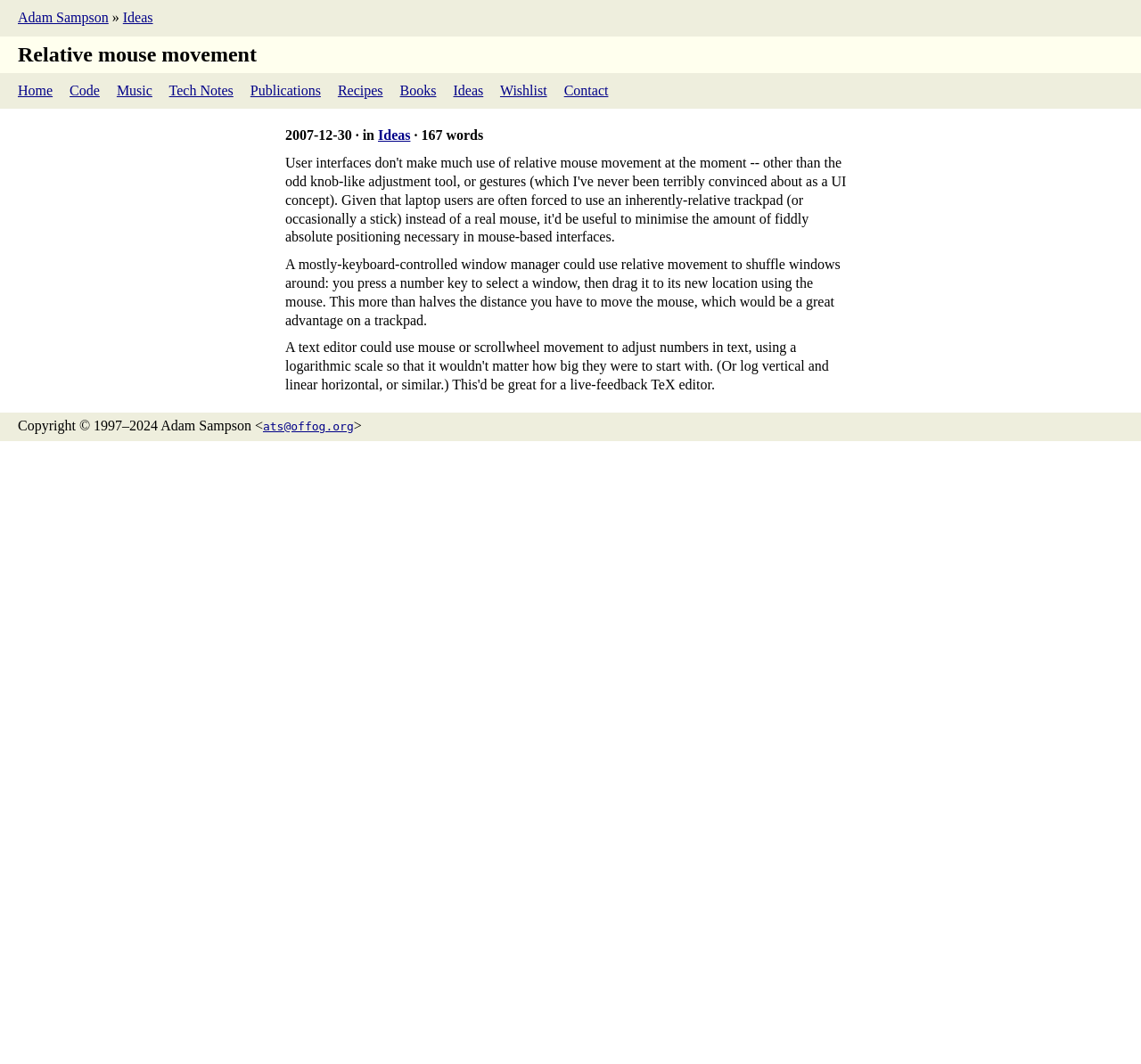Answer the question briefly using a single word or phrase: 
How many words are in the text?

167 words